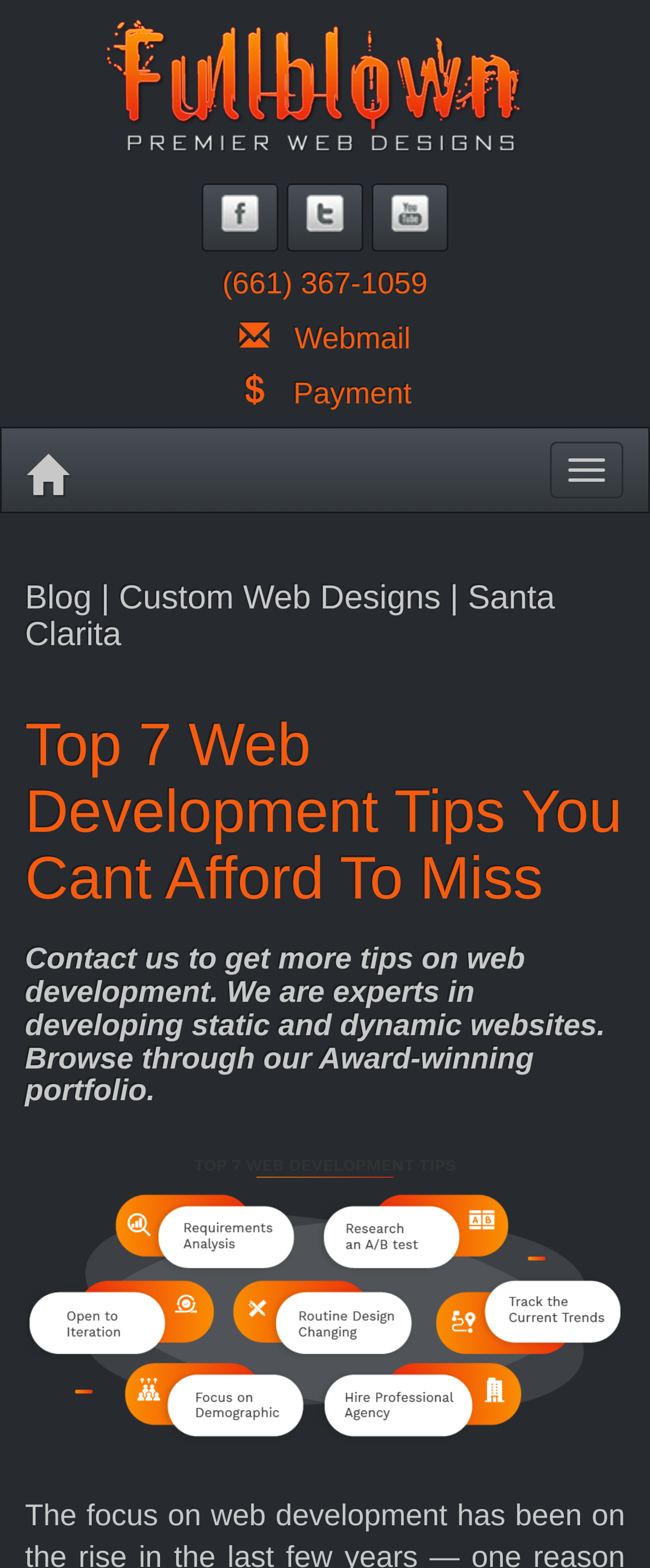Given the webpage screenshot, identify the bounding box of the UI element that matches this description: "Payment".

[0.367, 0.24, 0.633, 0.261]